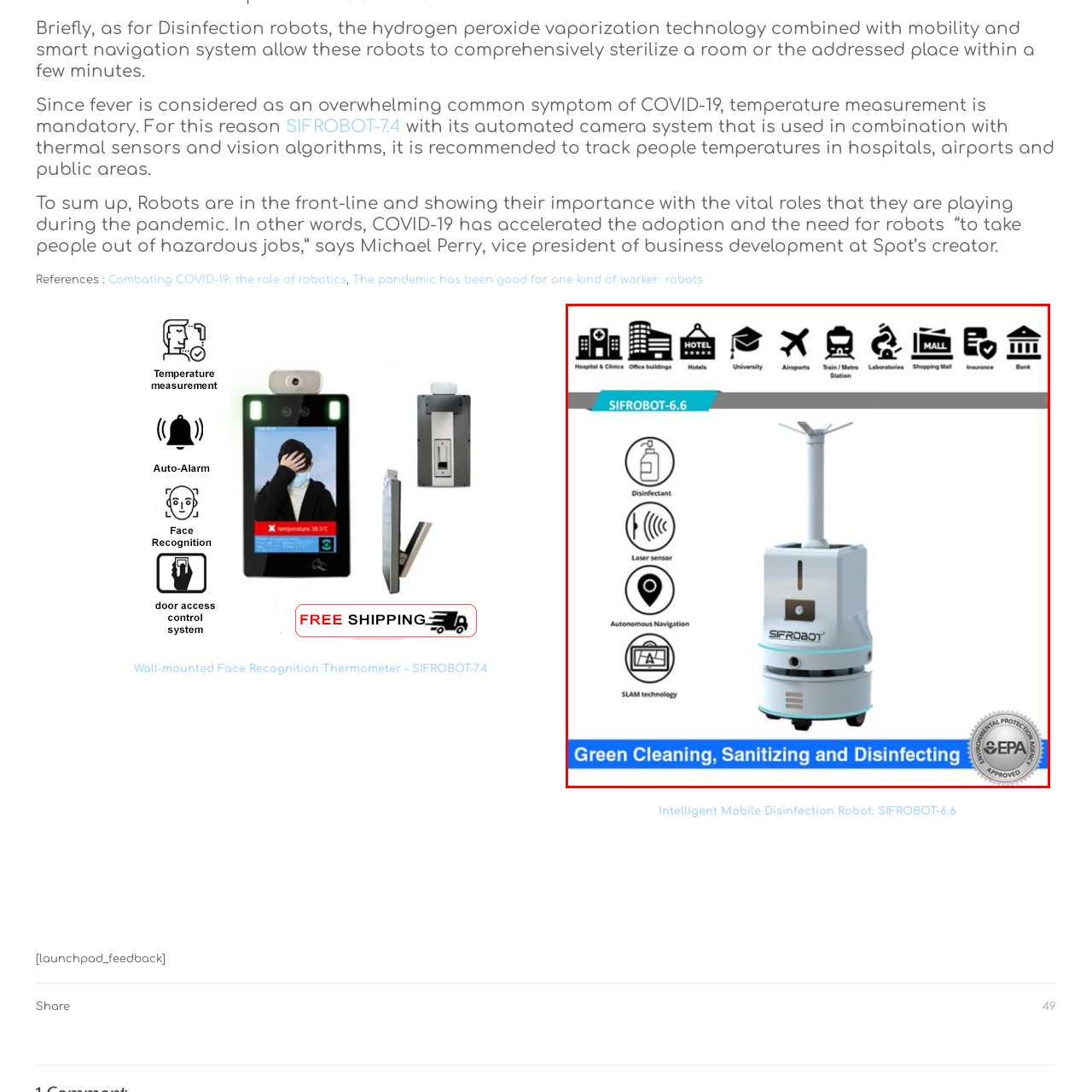Analyze the image surrounded by the red outline and answer the ensuing question with as much detail as possible based on the image:
How does the SIFROBOT-6.6 navigate?

The SIFROBOT-6.6 navigates using laser sensors, which enable it to move around spaces without human intervention, thanks to its autonomous functionality.